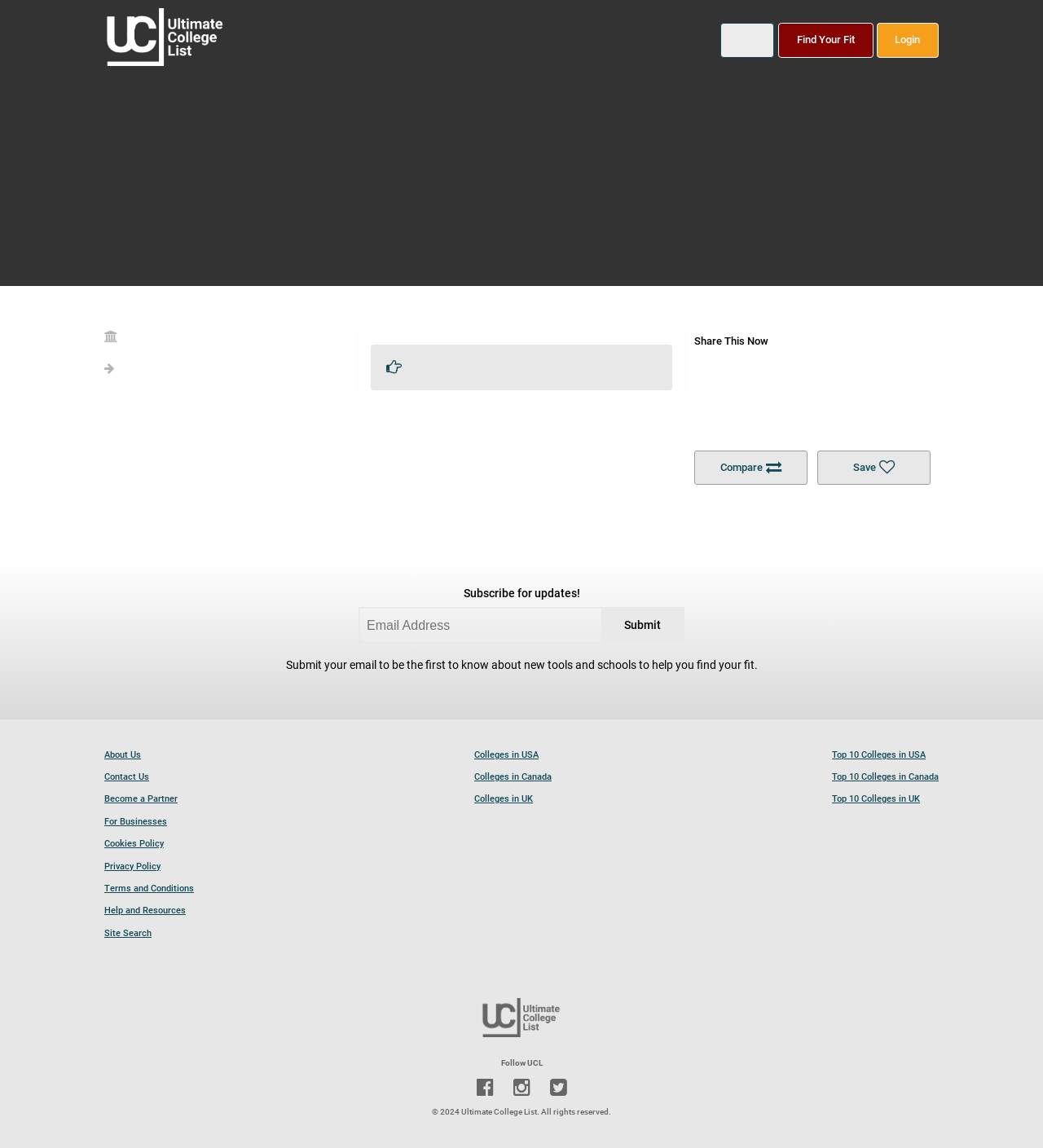Please provide a detailed answer to the question below based on the screenshot: 
What is the copyright year of the webpage?

At the bottom of the webpage, there is a static text '© 2024 Ultimate College List. All rights reserved.', which indicates the copyright year of the webpage is 2024.